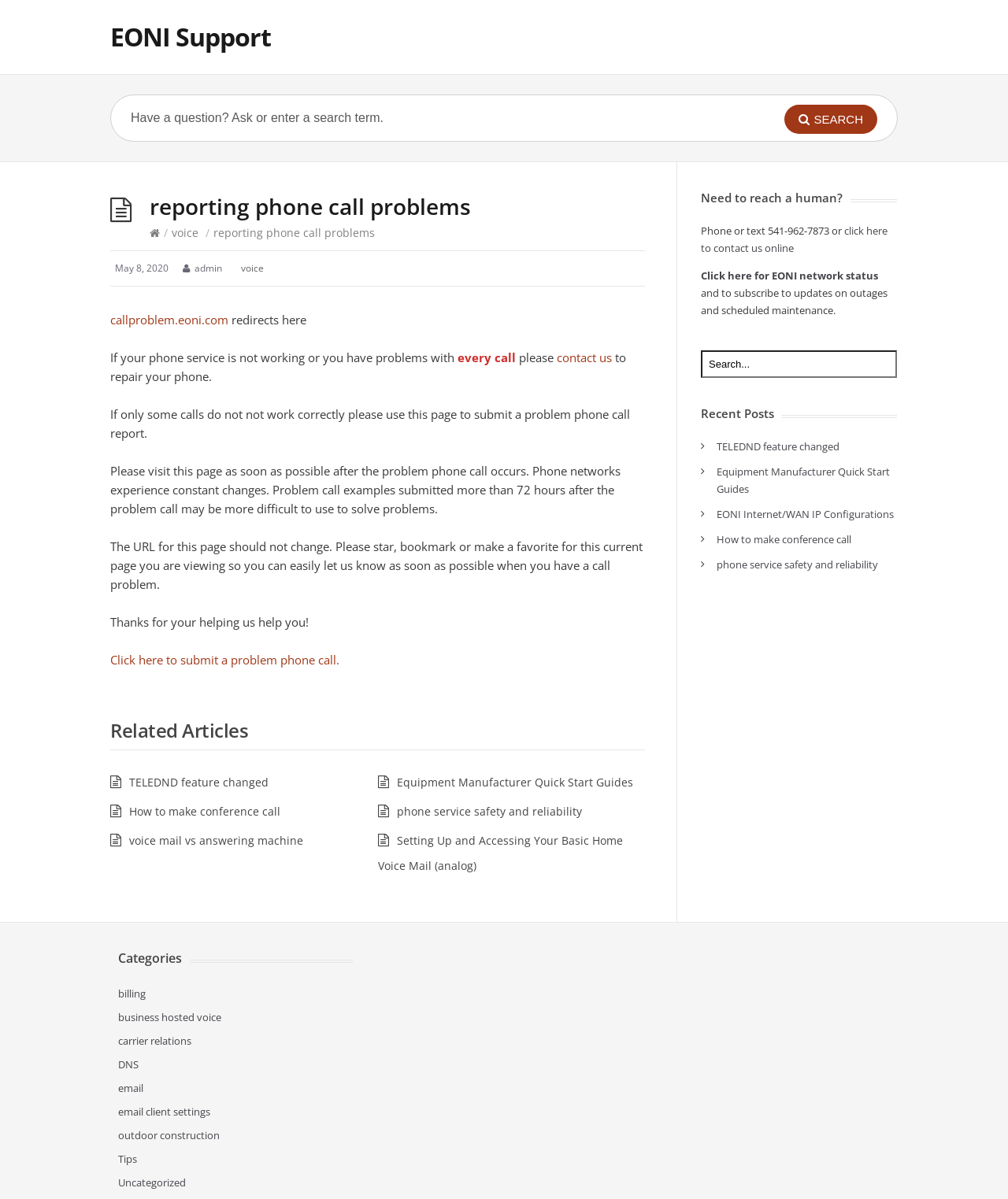What are the categories of posts on this webpage? From the image, respond with a single word or brief phrase.

billing, business hosted voice, etc.